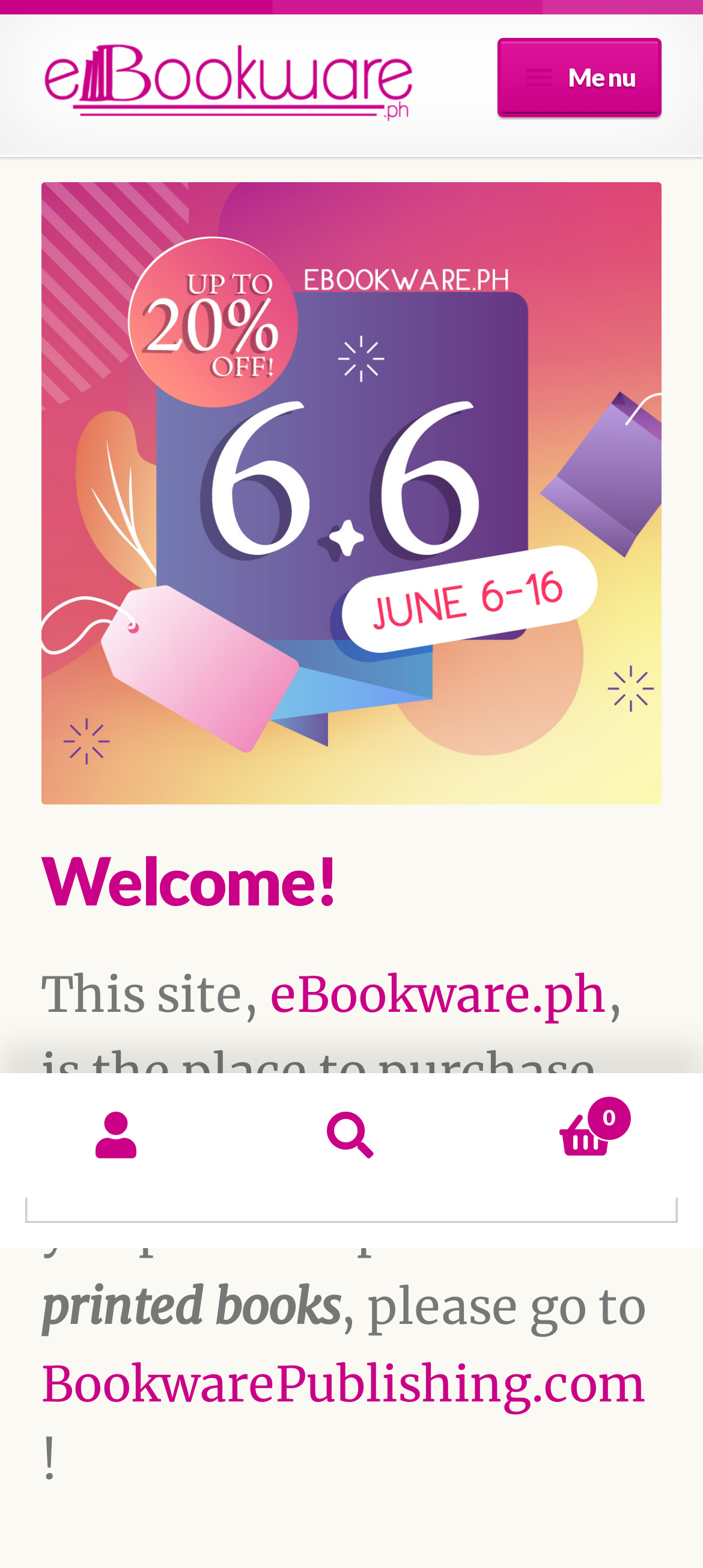Locate the bounding box coordinates of the clickable part needed for the task: "View 'Cart'".

[0.667, 0.686, 1.0, 0.764]